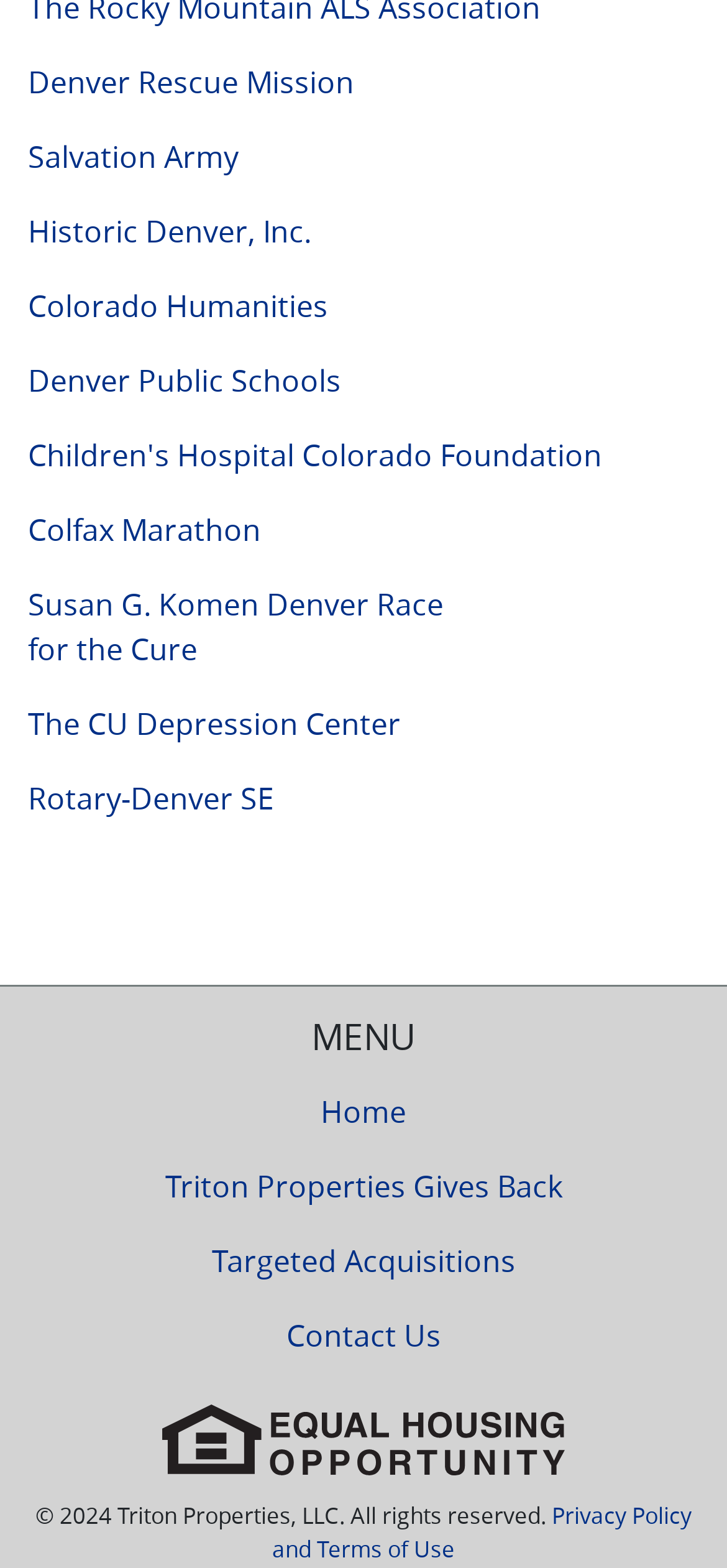Using the information in the image, give a comprehensive answer to the question: 
How many links are there in the menu section?

I identified the 'MENU' heading element and then counted the number of link elements that follow it, which are 'Home', 'Triton Properties Gives Back', 'Targeted Acquisitions', and 'Contact Us', totaling 4 links.